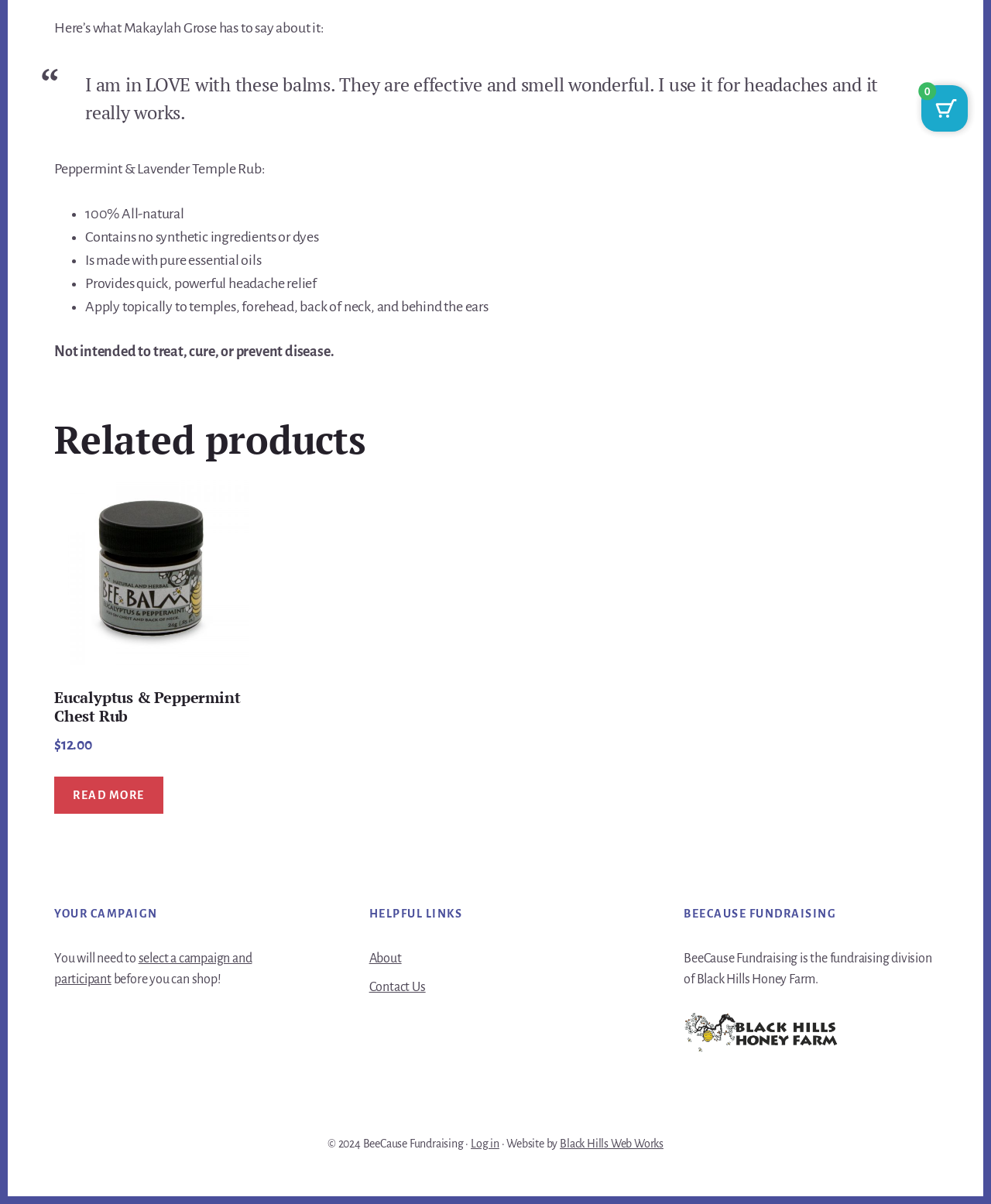Locate the bounding box coordinates of the area that needs to be clicked to fulfill the following instruction: "Search for something". The coordinates should be in the format of four float numbers between 0 and 1, namely [left, top, right, bottom].

None